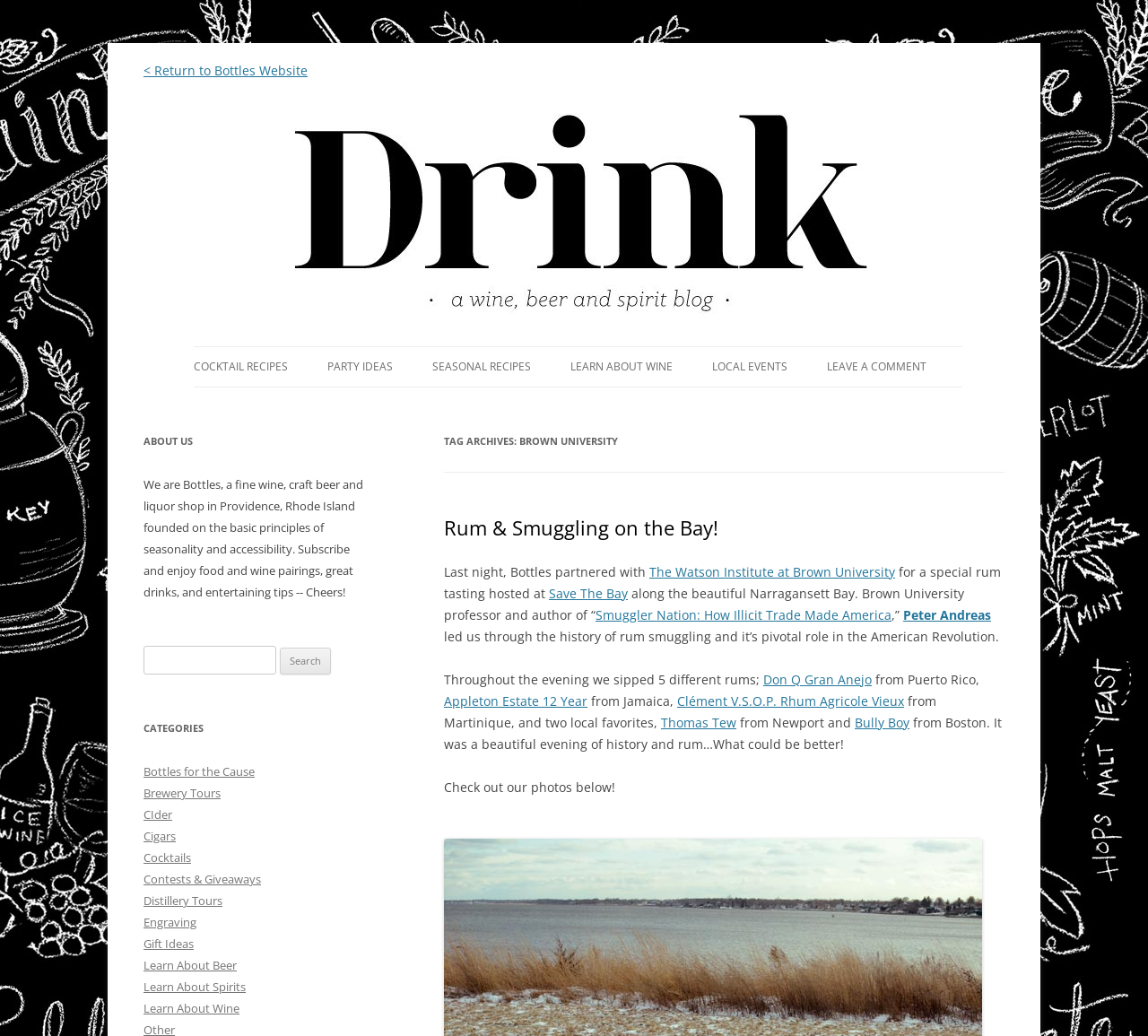Please find the bounding box coordinates (top-left x, top-left y, bottom-right x, bottom-right y) in the screenshot for the UI element described as follows: CIder

[0.125, 0.779, 0.15, 0.794]